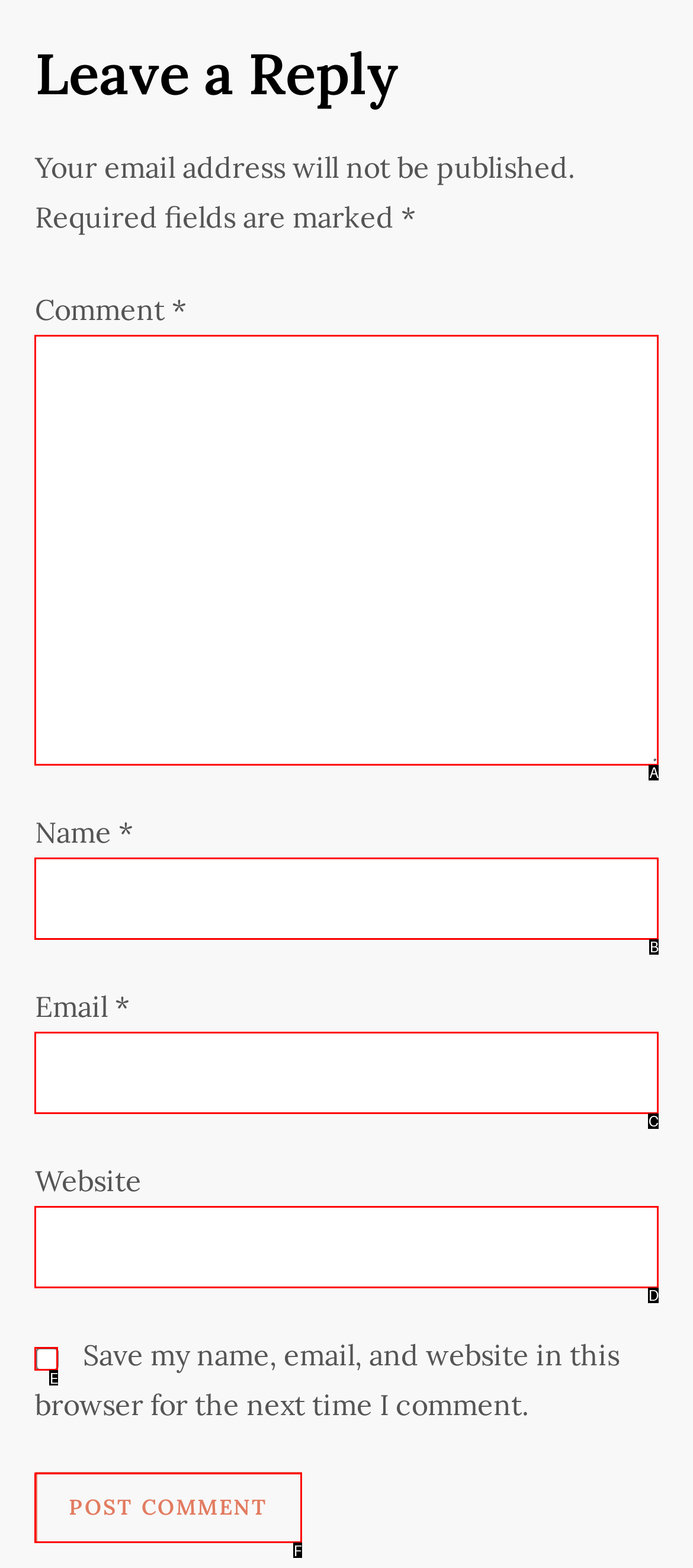Choose the HTML element that corresponds to the description: parent_node: Email * aria-describedby="email-notes" name="email"
Provide the answer by selecting the letter from the given choices.

C